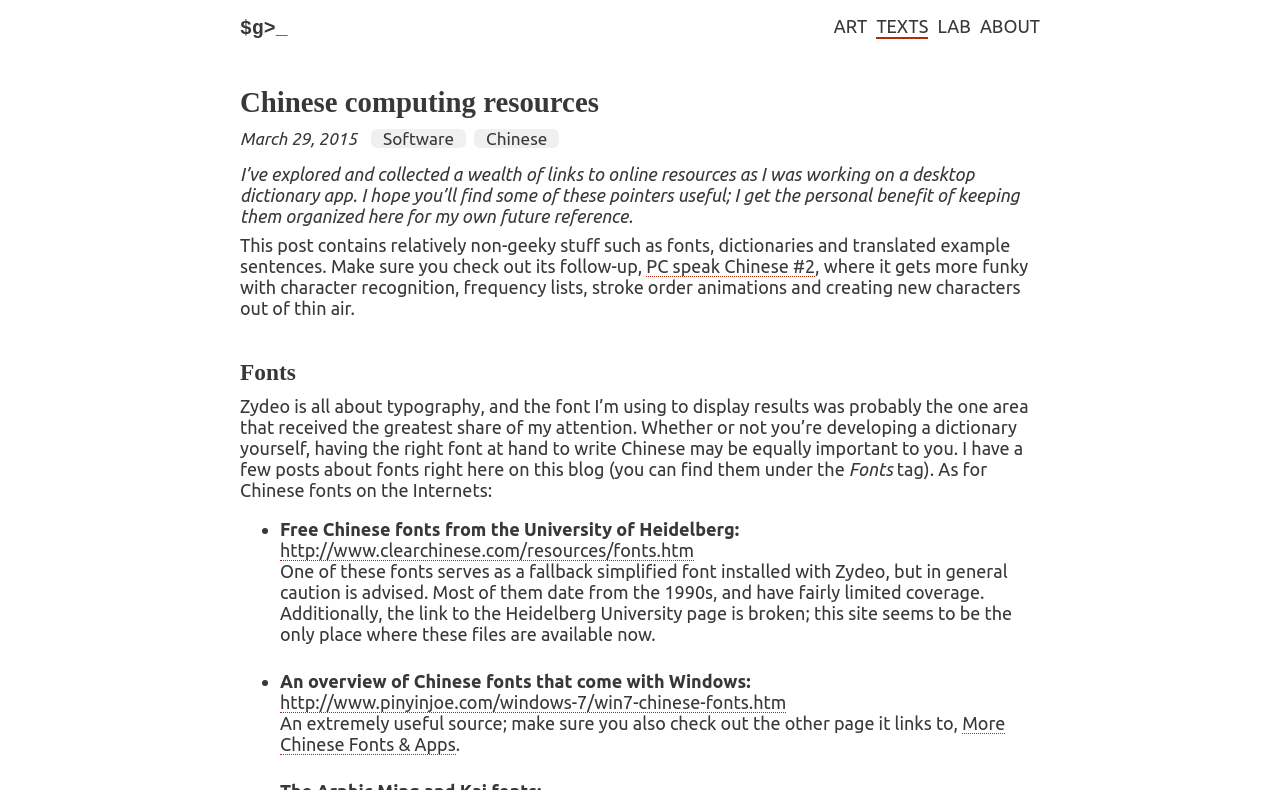Give a detailed overview of the webpage's appearance and contents.

The webpage is about Chinese computing resources, specifically focusing on software, fonts, and dictionaries. At the top, there are five links: '$g>_', 'ART', 'TEXTS', 'LAB', and 'ABOUT', aligned horizontally. Below these links, there is a heading that reads "Chinese computing resources". 

To the right of the heading, there is a date "March 29, 2015", and below it, a section titled "Software" is introduced. The main content of the webpage starts here, discussing the author's experience in collecting online resources for a desktop dictionary app. 

The text is divided into paragraphs, with the first one explaining the purpose of the post. The second paragraph mentions a follow-up post, "PC speak Chinese #2", which is linked. The third paragraph introduces the topic of fonts, which is a crucial aspect of the author's project.

A heading "Fonts" is placed below, followed by a lengthy paragraph discussing the importance of fonts in displaying Chinese characters. The author mentions their own blog posts about fonts and provides links to external resources, including the University of Heidelberg's free Chinese fonts and an overview of Chinese fonts that come with Windows. These links are listed in bullet points, with brief descriptions.